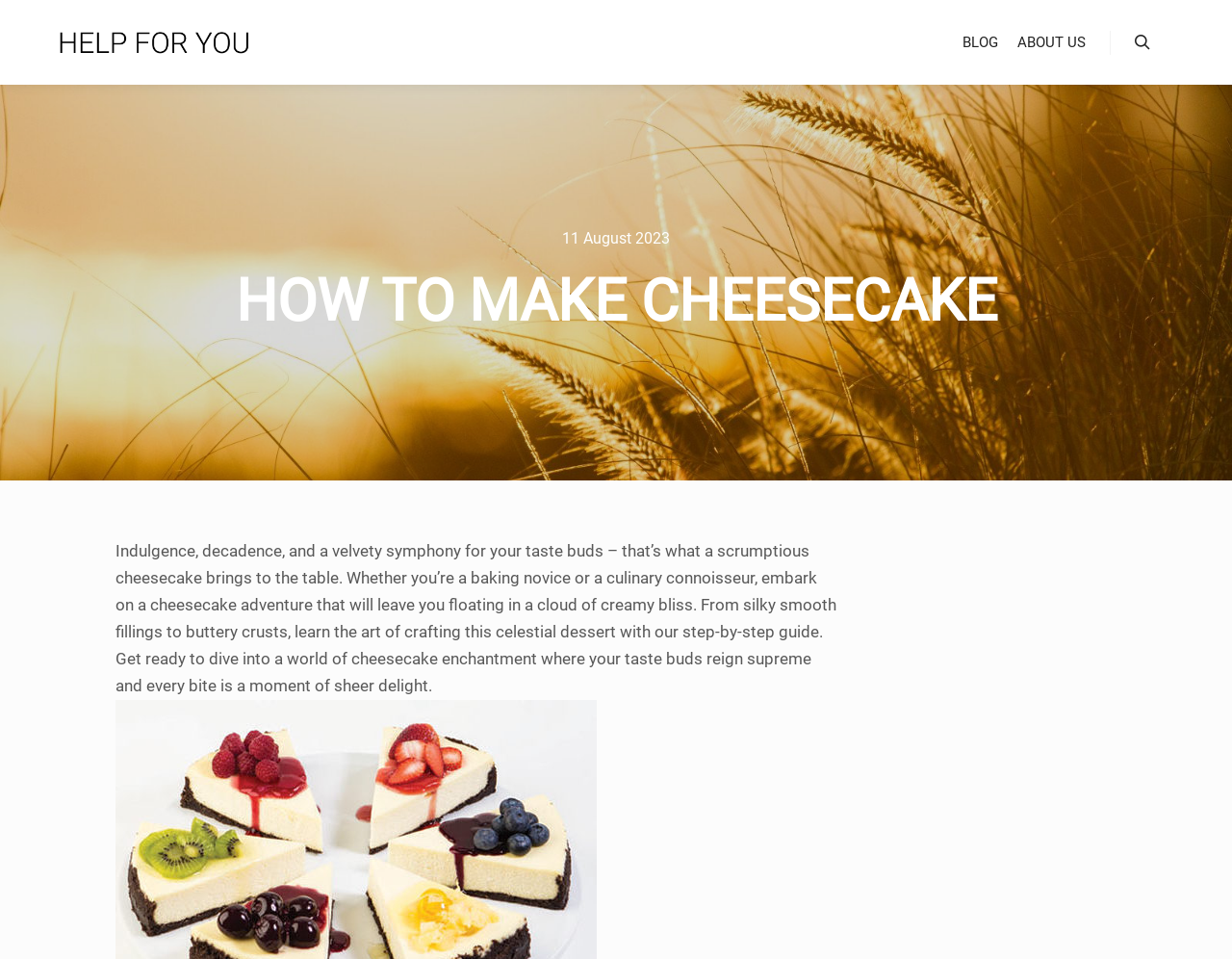What type of dessert is the webpage about?
Look at the image and answer the question with a single word or phrase.

Cheesecake